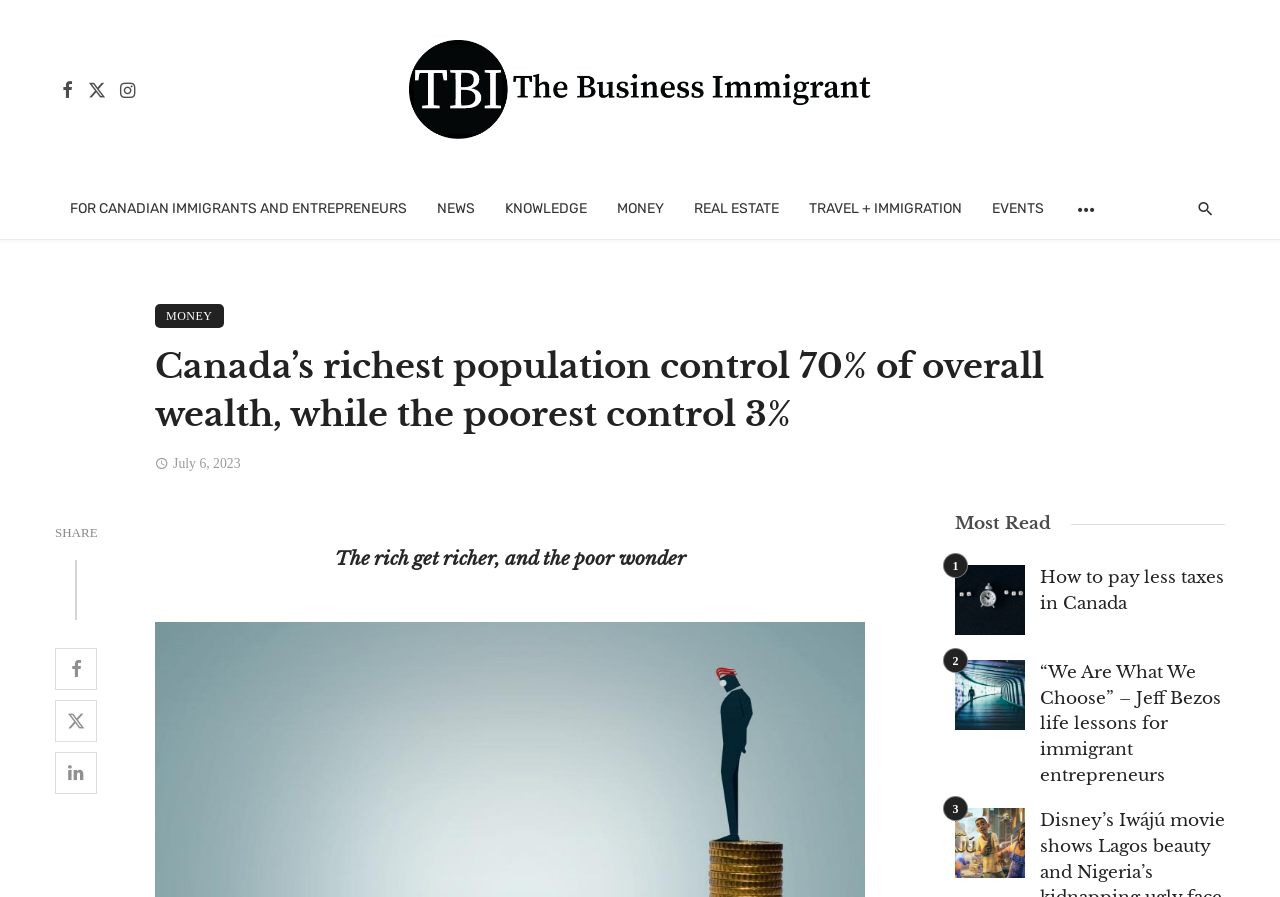Carefully examine the image and provide an in-depth answer to the question: What is the category of the article 'How to pay less taxes in Canada'?

The answer can be found by looking at the navigation links at the top of the webpage, where 'MONEY' is one of the categories, and the article 'How to pay less taxes in Canada' is listed under it.